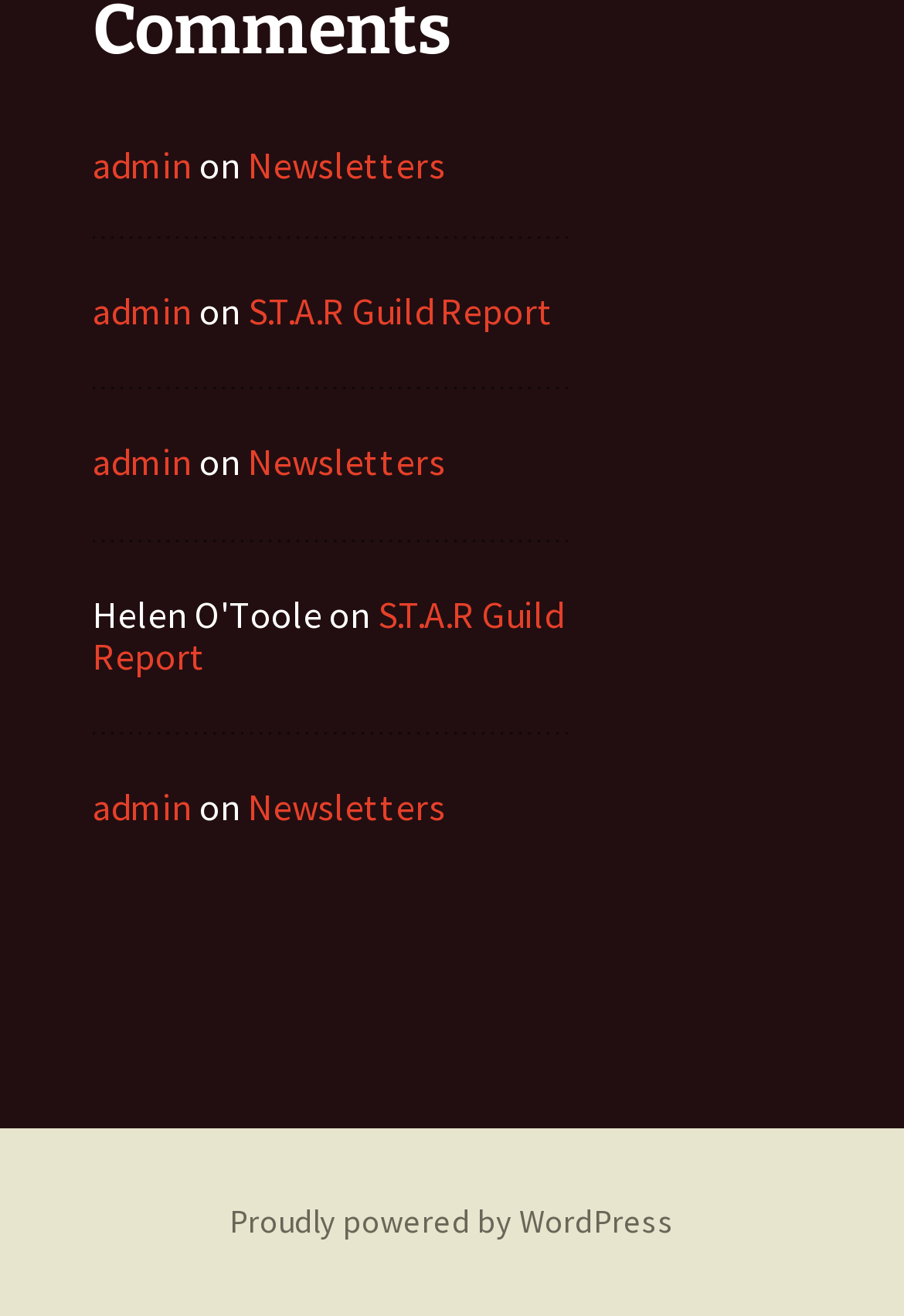How many links are there in the first footer section?
Give a one-word or short-phrase answer derived from the screenshot.

3